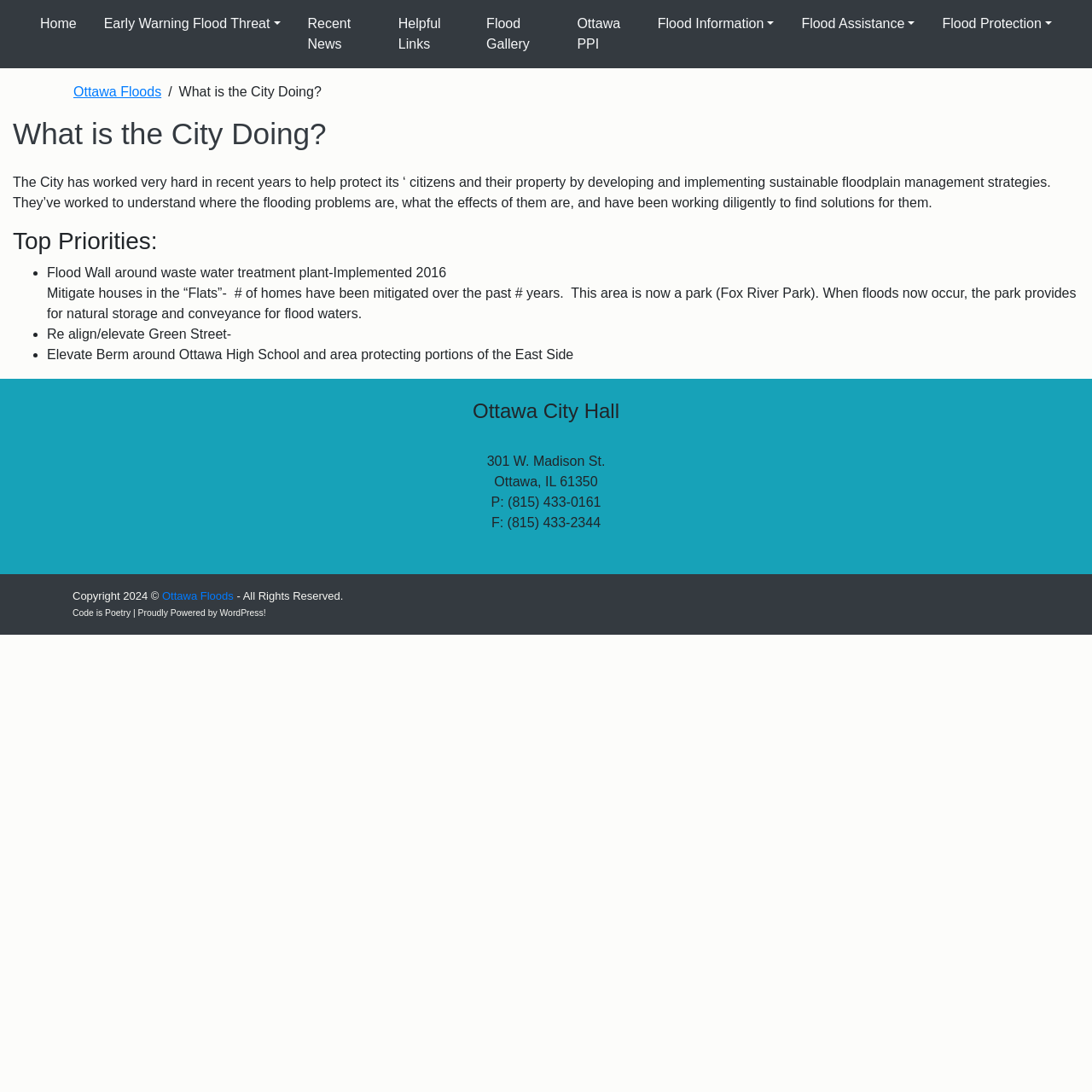Illustrate the webpage's structure and main components comprehensively.

The webpage is about the City of Ottawa's efforts to mitigate flooding, titled "What is the City Doing? – Ottawa Floods". At the top, there is a main navigation menu with 8 links, including "Home", "Early Warning Flood Threat", "Recent News", and "Flood Information", among others. Below the navigation menu, there is a breadcrumb navigation with a single link "Ottawa Floods".

The main content area is divided into two sections. On the left, there is an article with a heading "What is the City Doing?" followed by a paragraph of text describing the city's efforts to protect its citizens and property from flooding. Below the paragraph, there are three bullet points listing the city's top priorities, including the construction of a flood wall, mitigating houses in the "Flats" area, and realigning/elevating Green Street.

On the right, there is a complementary section with a heading "Ottawa City Hall" that provides the address, phone number, and fax number of the city hall.

At the bottom of the page, there is a footer section with copyright information, a link to "Ottawa Floods", and a statement about the website being powered by WordPress.